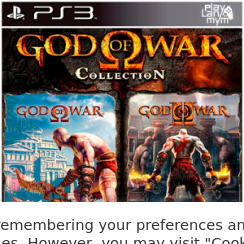How many characters are depicted in the image?
Your answer should be a single word or phrase derived from the screenshot.

One